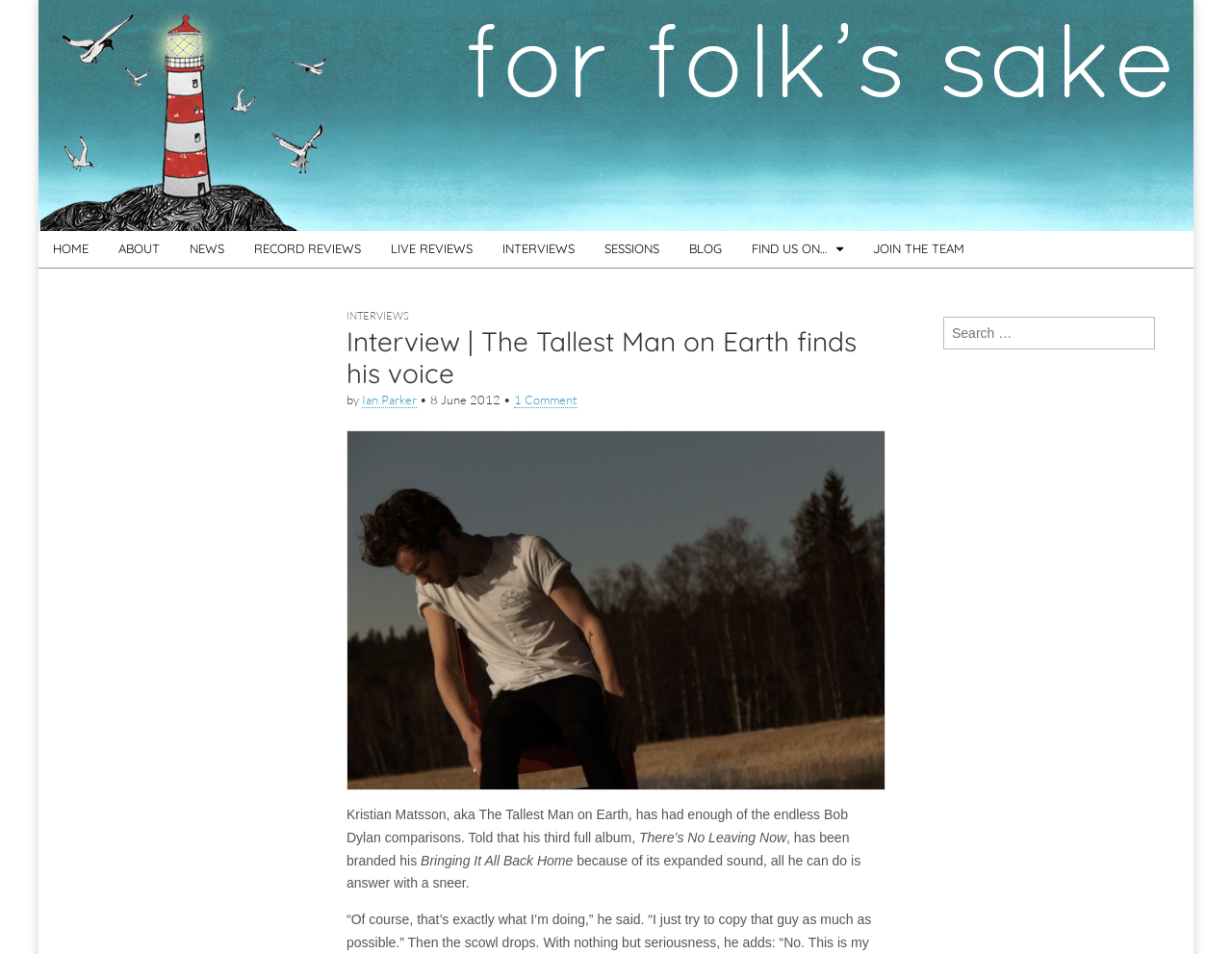What is the name of the album mentioned in the interview?
Look at the image and respond with a one-word or short phrase answer.

There’s No Leaving Now